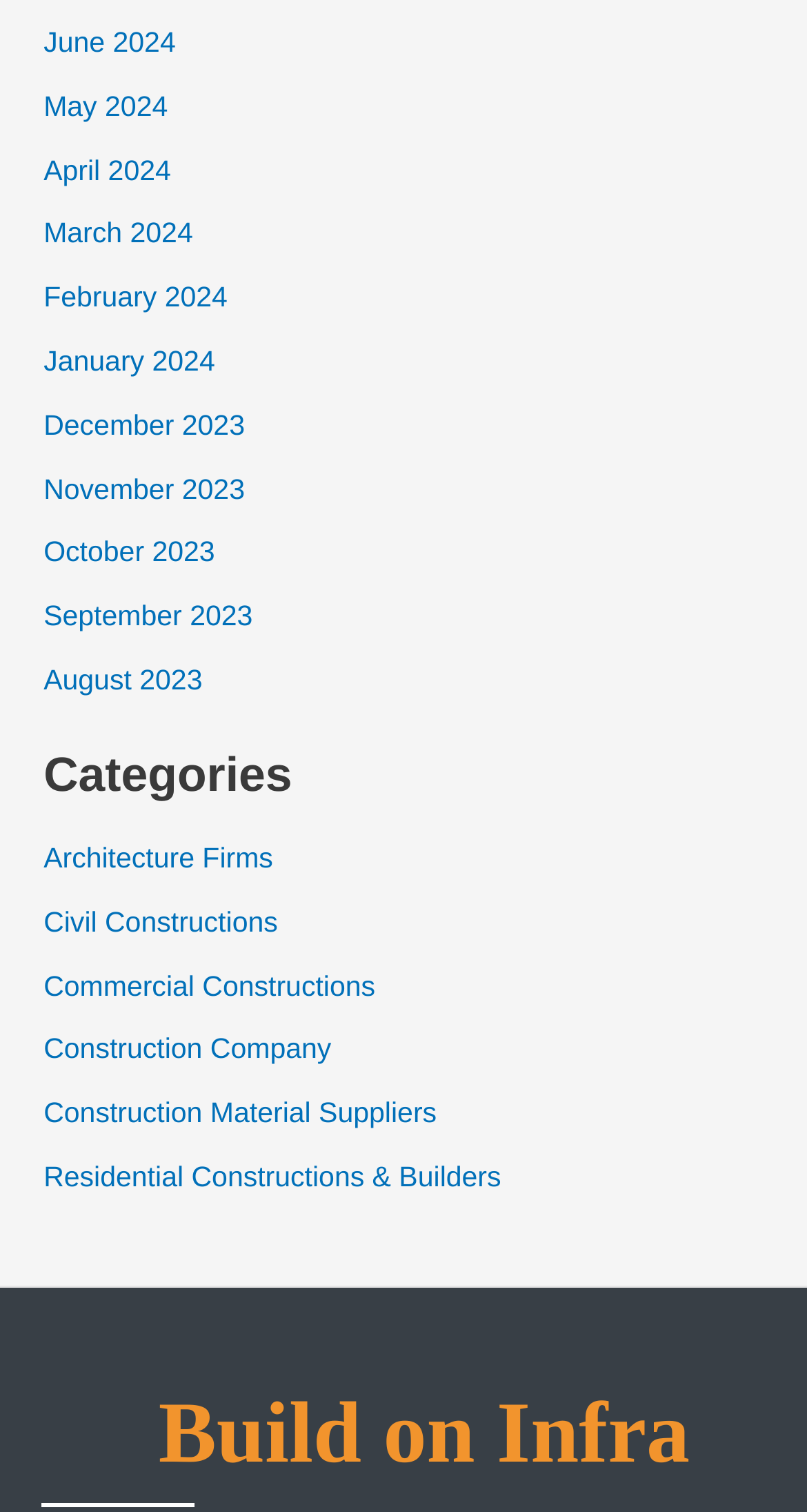Show the bounding box coordinates of the region that should be clicked to follow the instruction: "Select June 2024."

[0.054, 0.018, 0.218, 0.039]